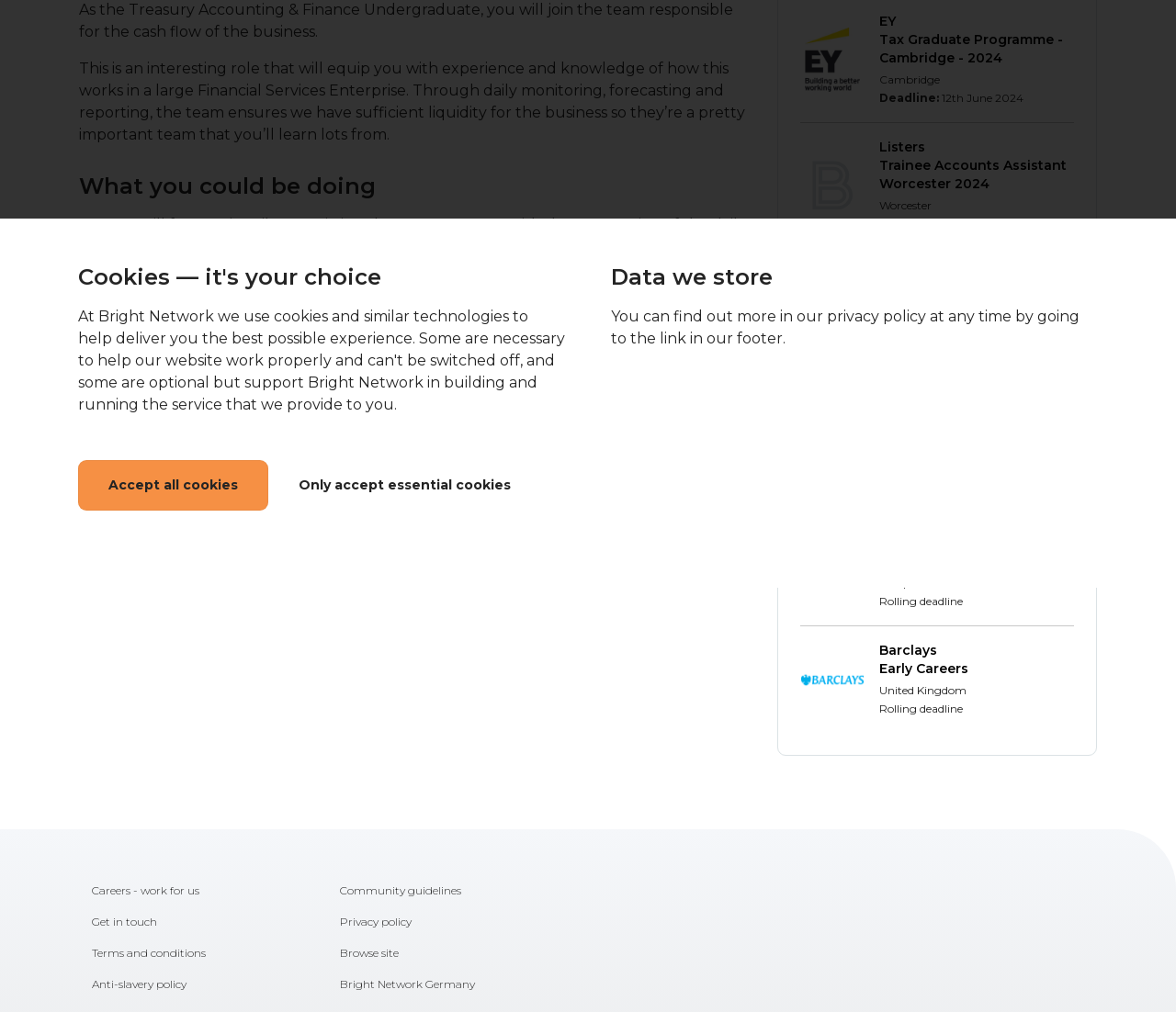Given the webpage screenshot and the description, determine the bounding box coordinates (top-left x, top-left y, bottom-right x, bottom-right y) that define the location of the UI element matching this description: Dedicated

None